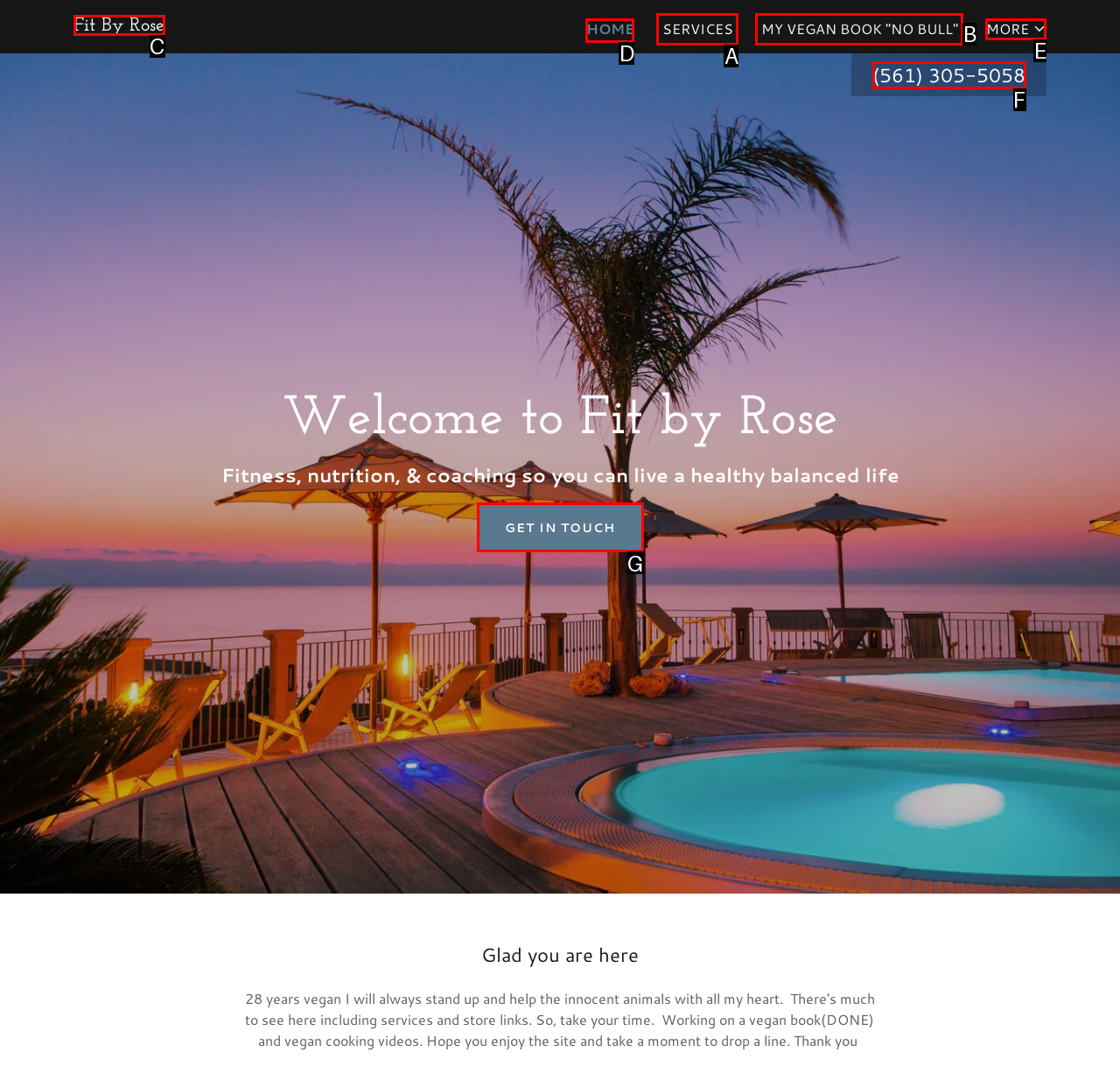Identify which HTML element matches the description: Home
Provide your answer in the form of the letter of the correct option from the listed choices.

D